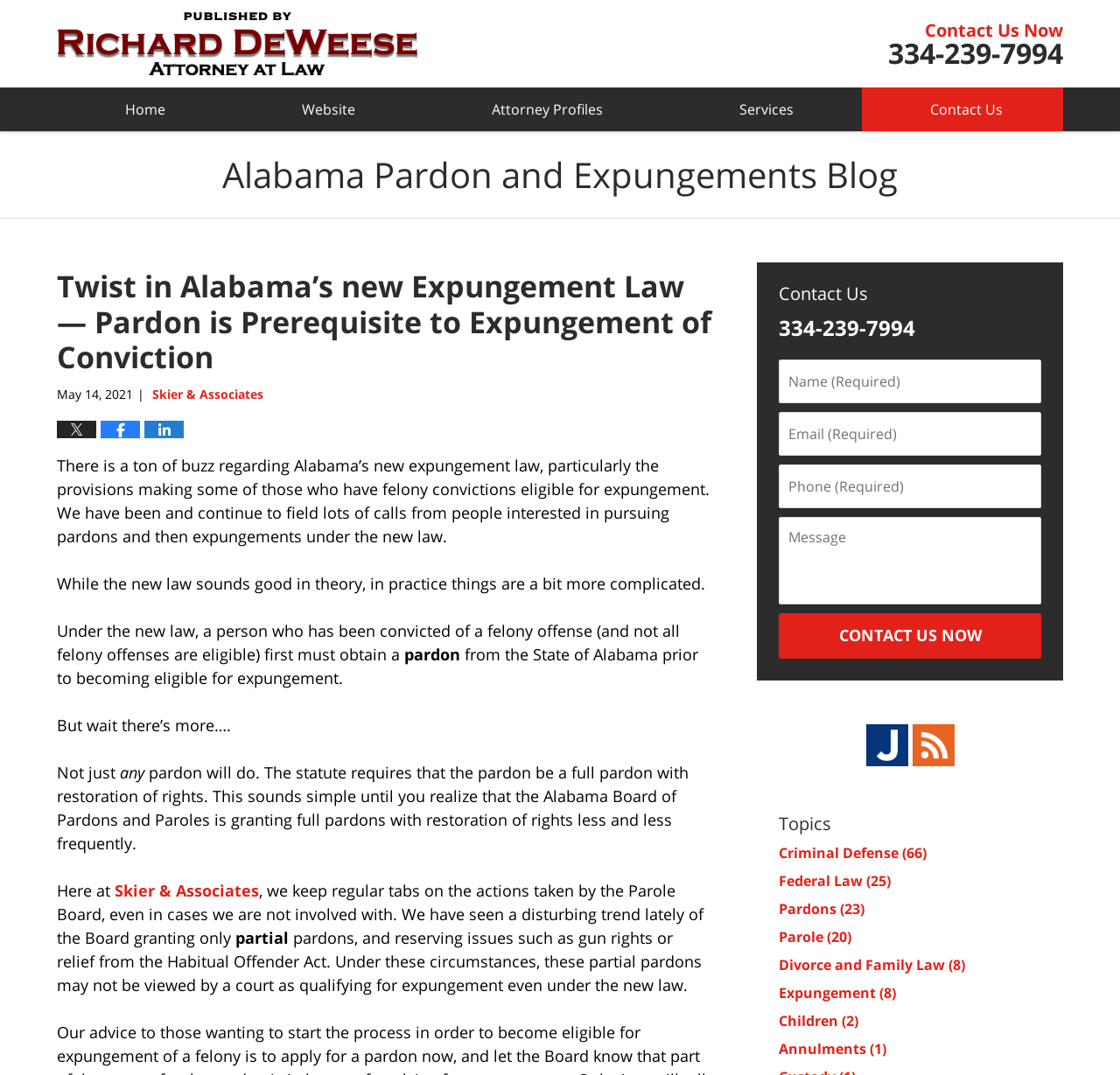Determine the bounding box coordinates of the UI element that matches the following description: "Divorce and Family Law (8)". The coordinates should be four float numbers between 0 and 1 in the format [left, top, right, bottom].

[0.695, 0.888, 0.862, 0.906]